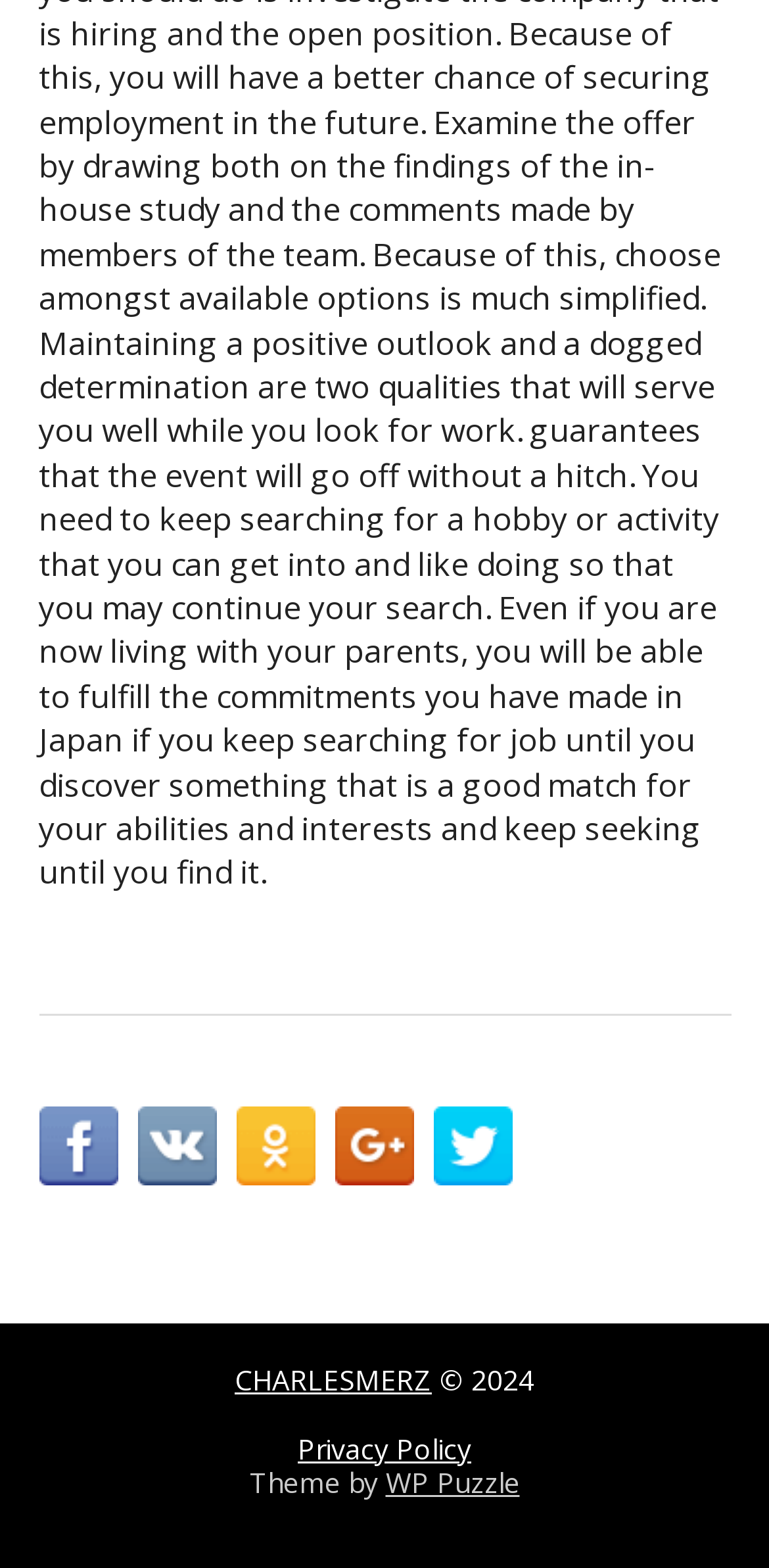Please give the bounding box coordinates of the area that should be clicked to fulfill the following instruction: "Share in Twitter". The coordinates should be in the format of four float numbers from 0 to 1, i.e., [left, top, right, bottom].

[0.563, 0.705, 0.665, 0.756]